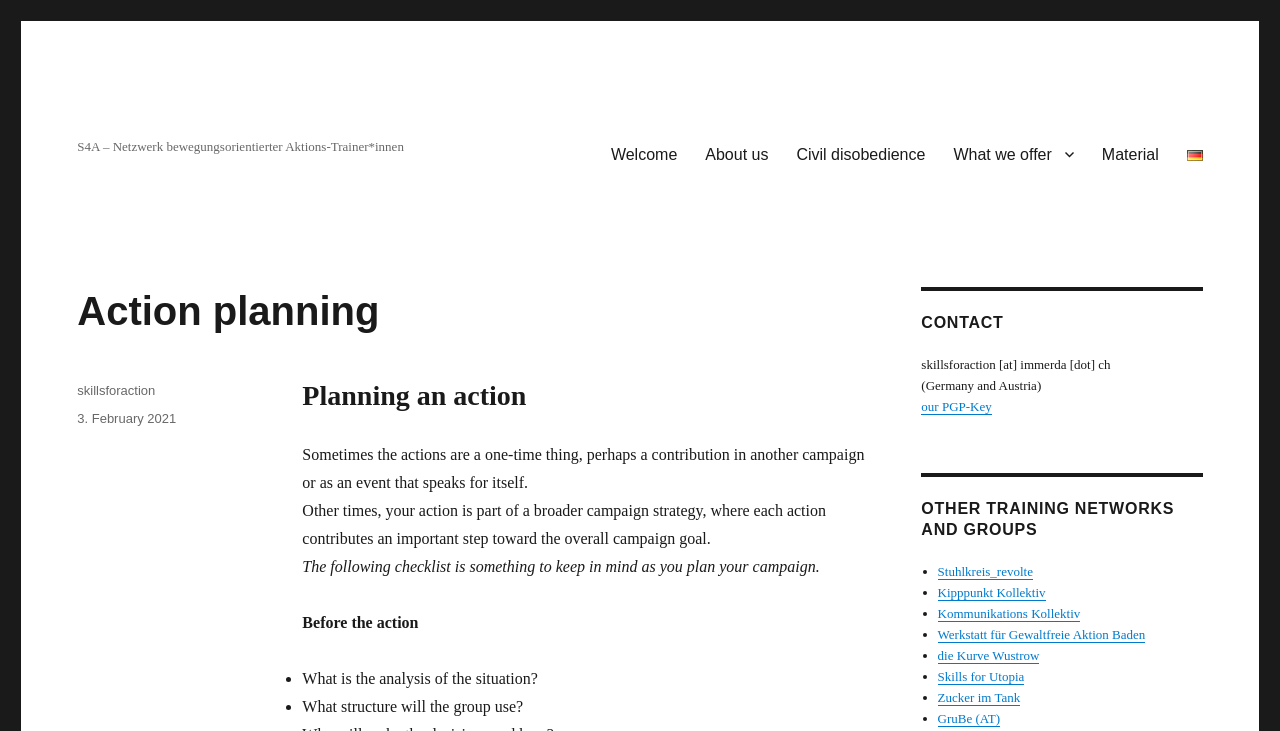Answer the question in one word or a short phrase:
What is the name of the first training network mentioned?

Stuhlkreis_revolte